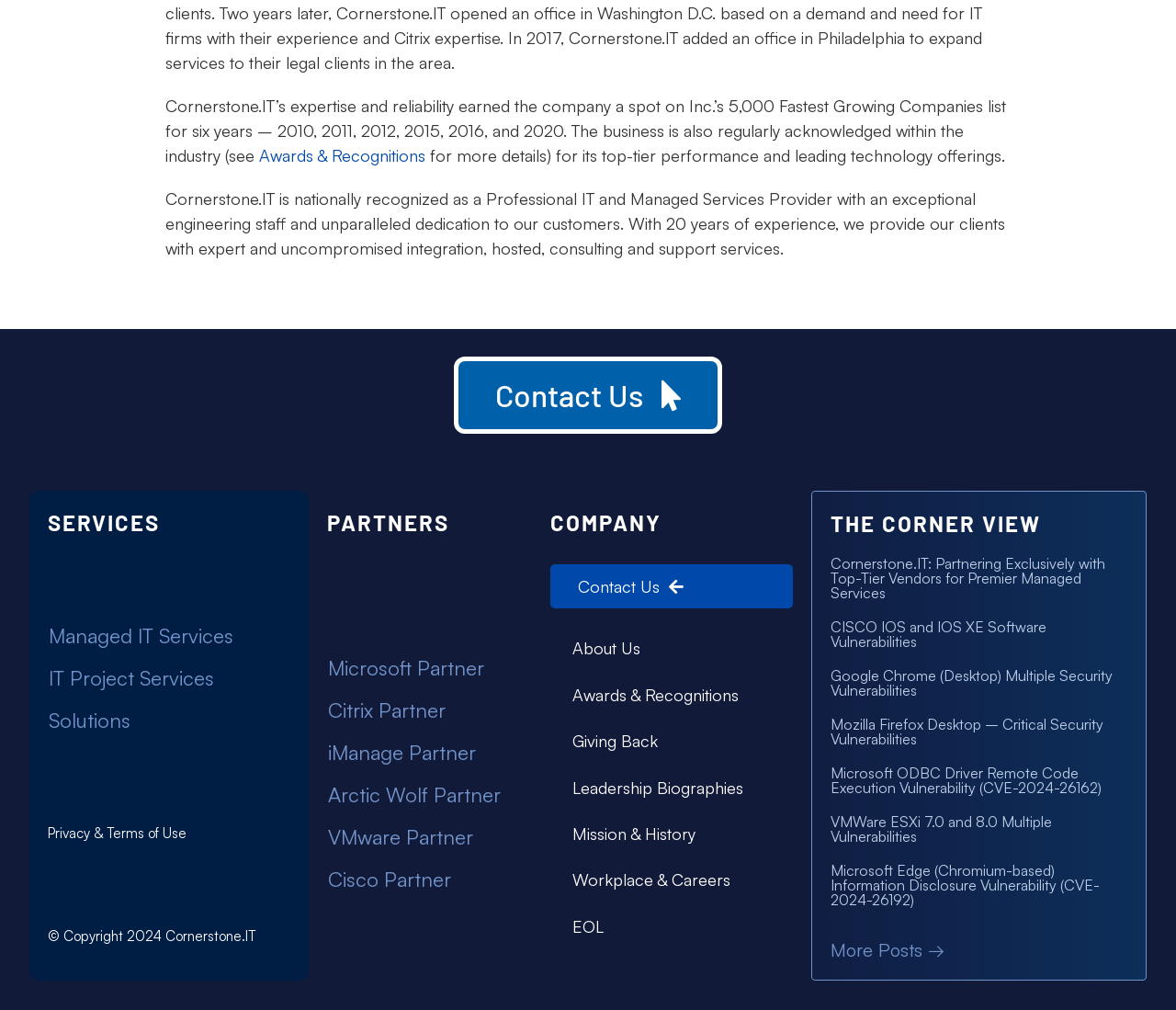Pinpoint the bounding box coordinates of the element to be clicked to execute the instruction: "Explore Managed IT Services".

[0.041, 0.609, 0.247, 0.651]